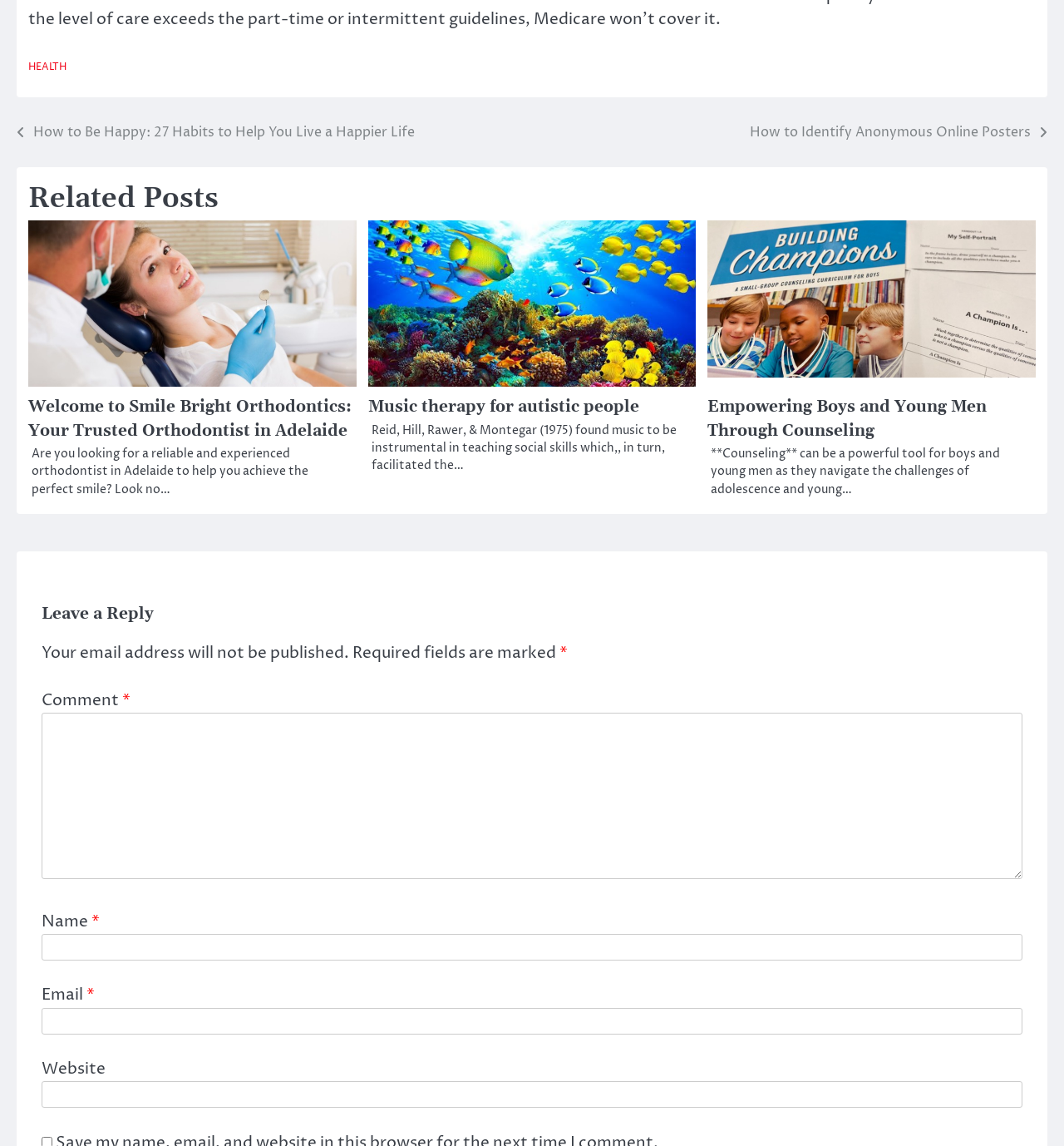Please determine the bounding box coordinates for the UI element described as: "parent_node: Email * aria-describedby="email-notes" name="email"".

[0.039, 0.879, 0.961, 0.903]